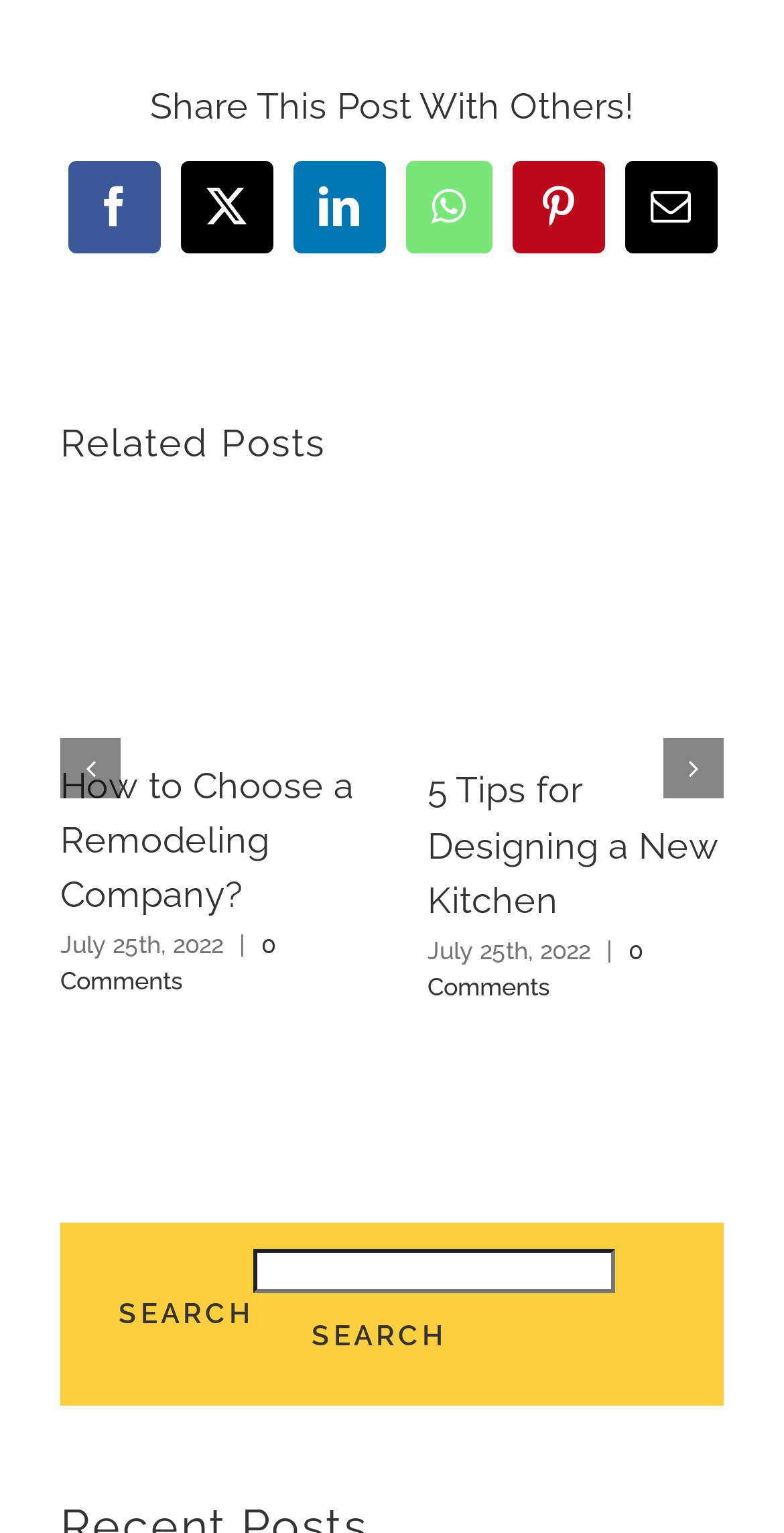Identify the bounding box of the UI component described as: "Rocket Words".

None